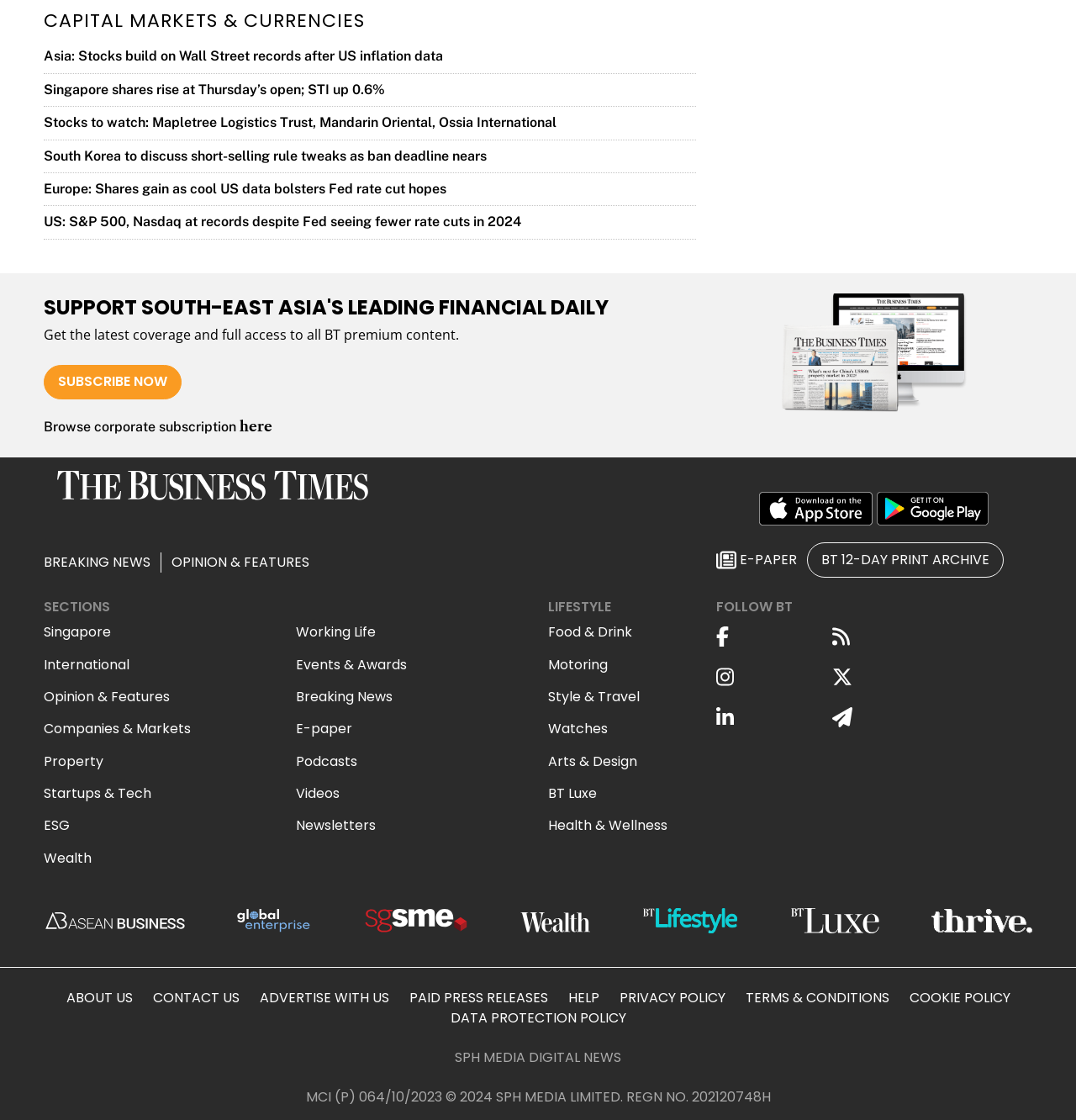Identify the bounding box coordinates of the specific part of the webpage to click to complete this instruction: "Subscribe to BT premium content".

[0.041, 0.326, 0.169, 0.356]